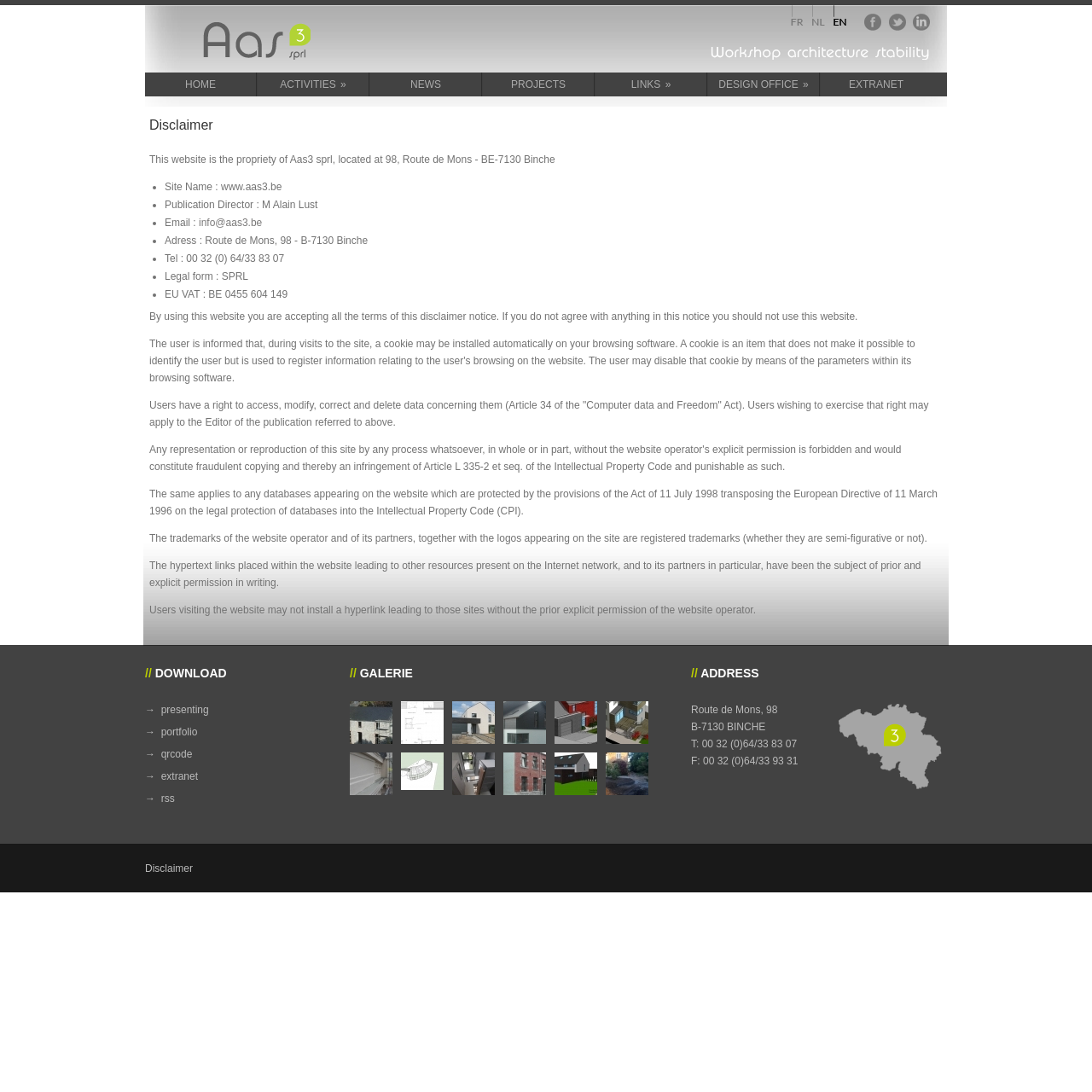What social media platforms does the website have?
We need a detailed and exhaustive answer to the question. Please elaborate.

The social media platforms of the website can be found at the top-right corner of the webpage, where the icons of Facebook, Twitter, and LinkedIn are displayed. These icons are clickable, indicating that the website has a presence on these social media platforms.